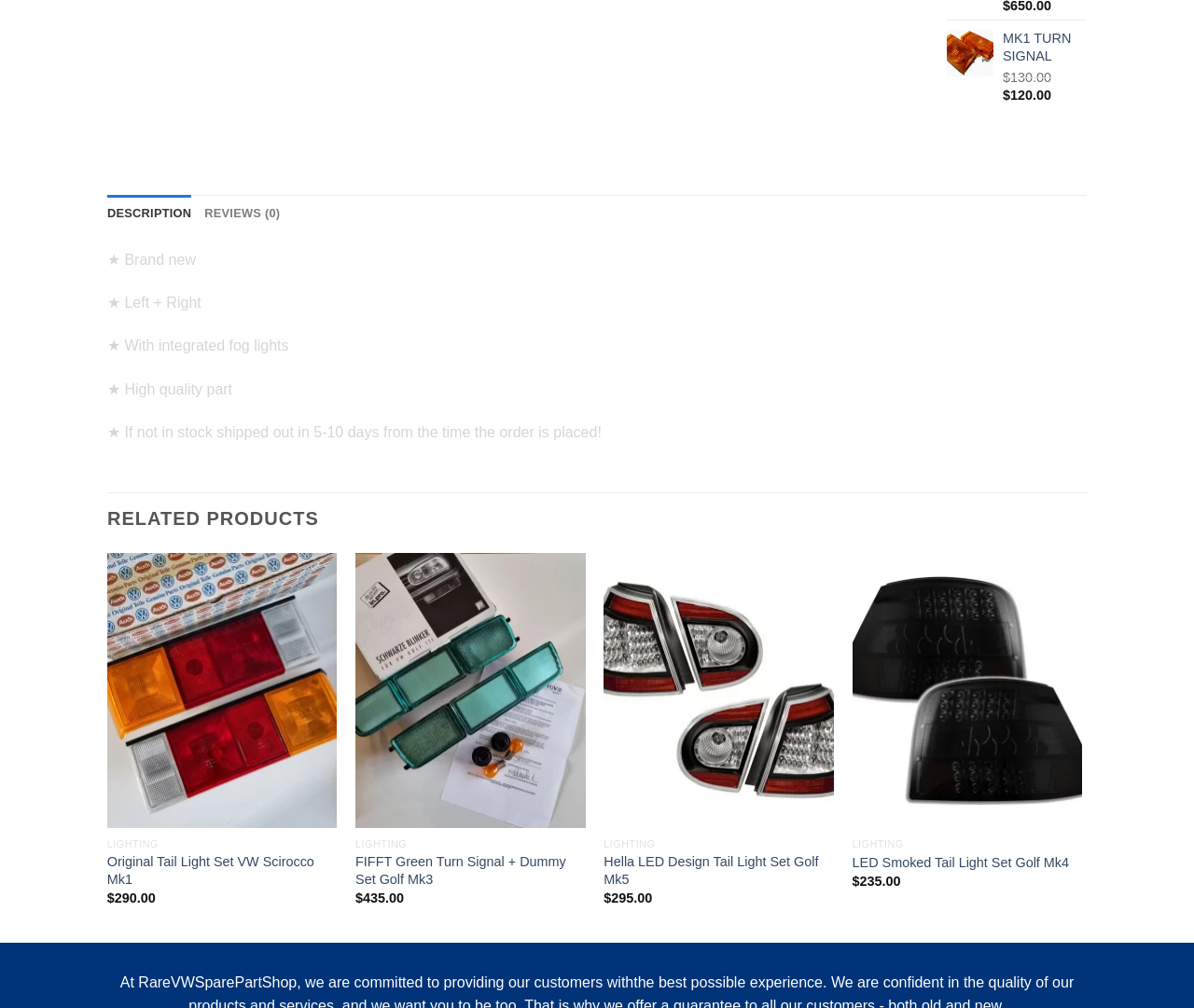Please answer the following question using a single word or phrase: 
How many tabs are there?

2